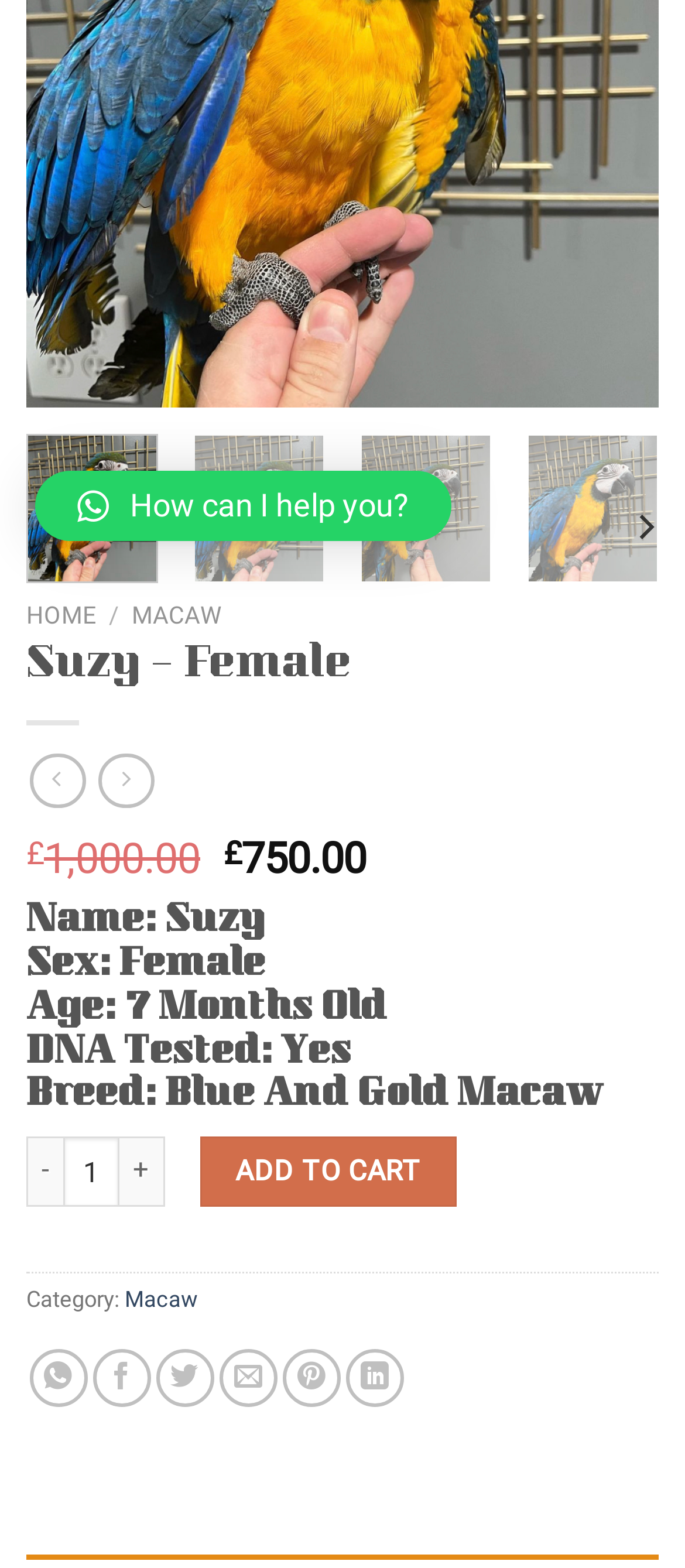Determine the bounding box of the UI component based on this description: "Home". The bounding box coordinates should be four float values between 0 and 1, i.e., [left, top, right, bottom].

[0.038, 0.383, 0.141, 0.401]